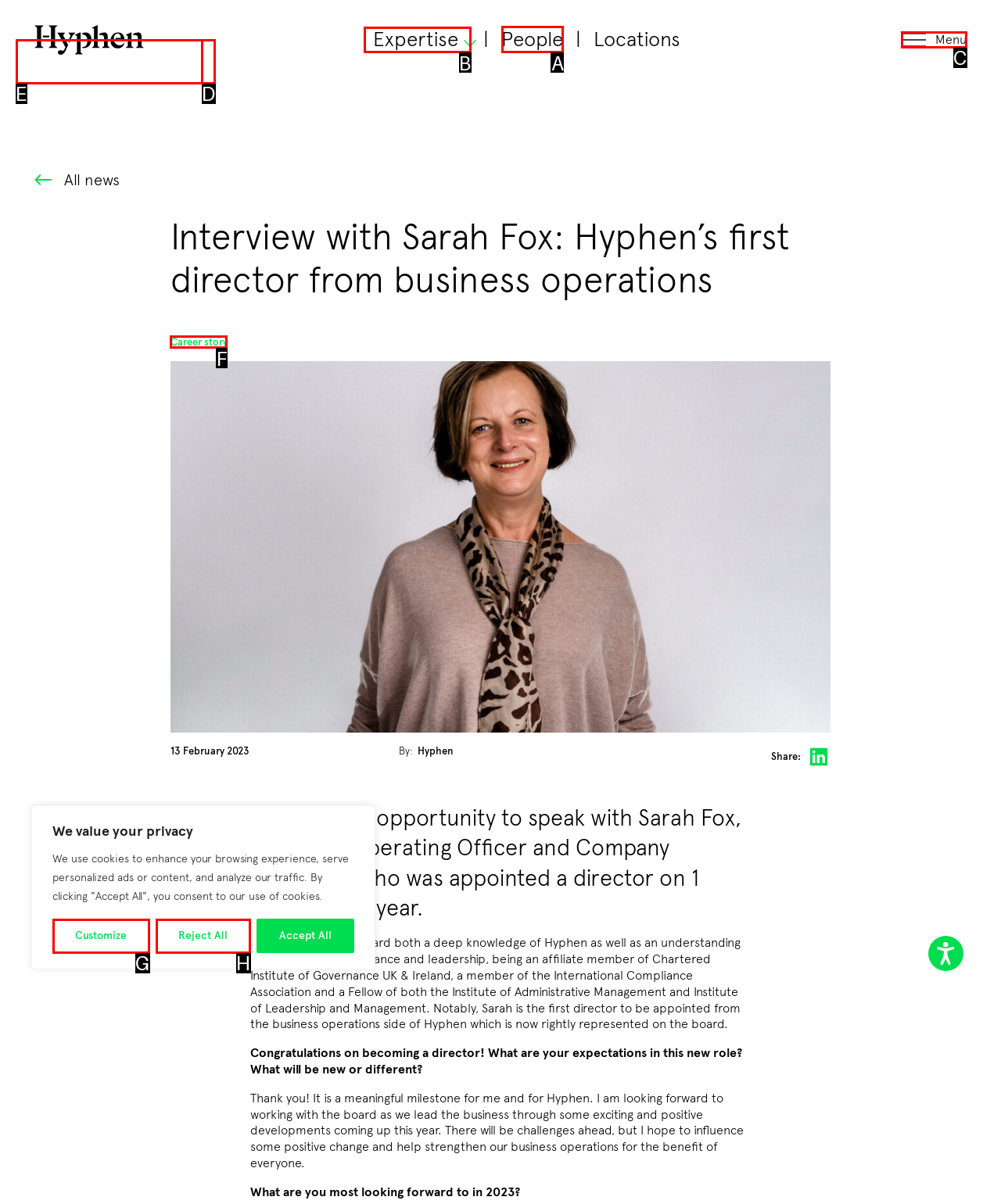Identify the HTML element that should be clicked to accomplish the task: Click the 'People' link
Provide the option's letter from the given choices.

A